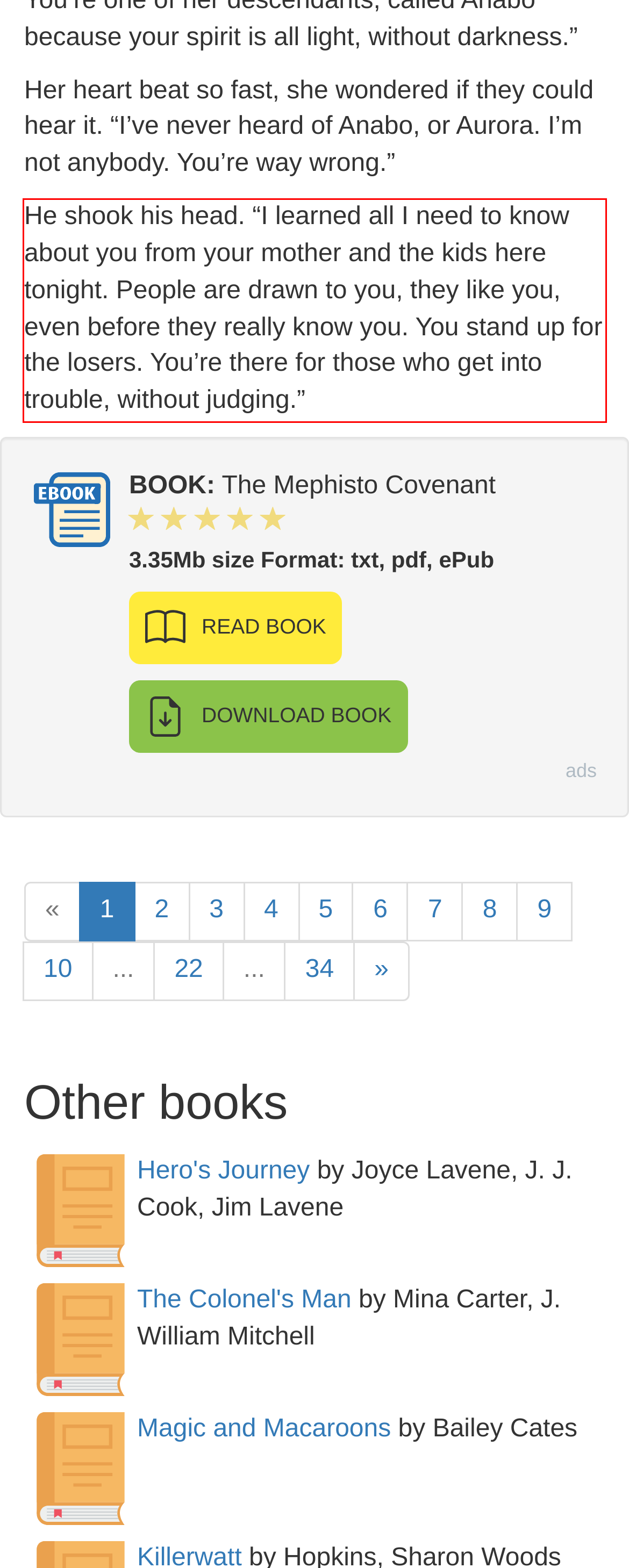Your task is to recognize and extract the text content from the UI element enclosed in the red bounding box on the webpage screenshot.

He shook his head. “I learned all I need to know about you from your mother and the kids here tonight. People are drawn to you, they like you, even before they really know you. You stand up for the losers. You’re there for those who get into trouble, without judging.”